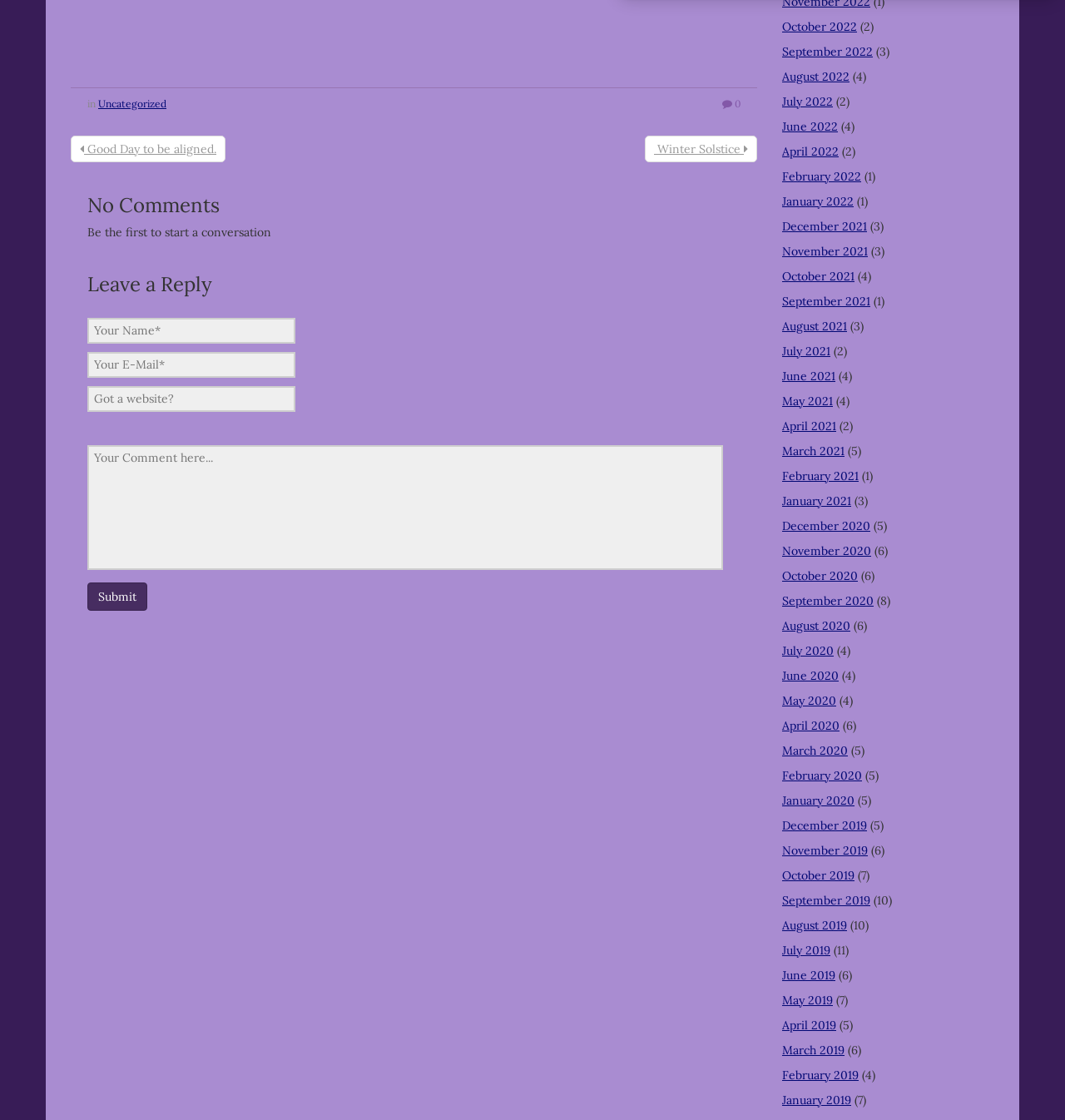What is the category of the first link in the footer?
Respond to the question with a well-detailed and thorough answer.

I looked at the footer section of the webpage and found the first link, which is labeled as 'Uncategorized'.